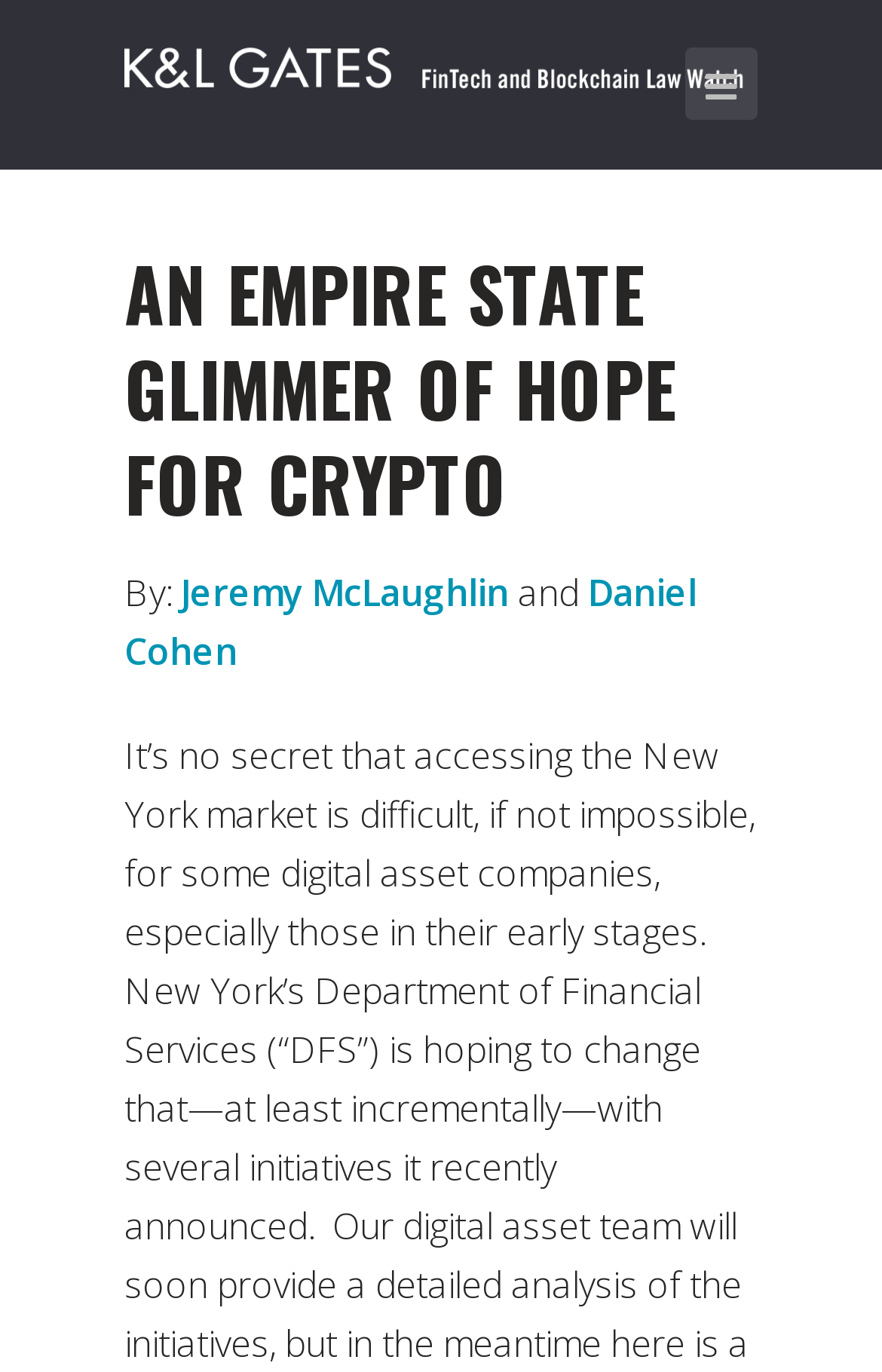Answer the question below using just one word or a short phrase: 
What is the topic of the article?

Crypto and Blockchain Law